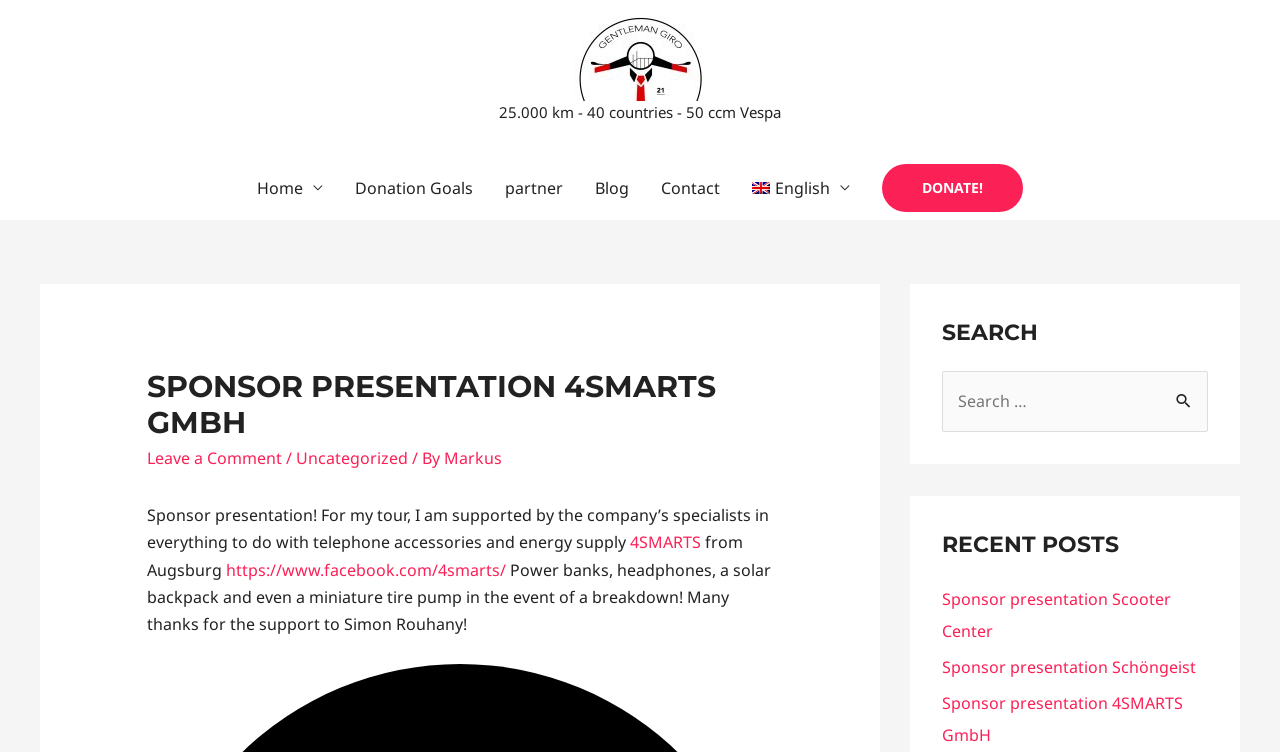What is the name of the tour?
Please craft a detailed and exhaustive response to the question.

The name of the tour can be found in the link 'Vespa Gentleman Giro – Tour für krebskranke Kinder' at the top of the webpage, which is also the title of the webpage.